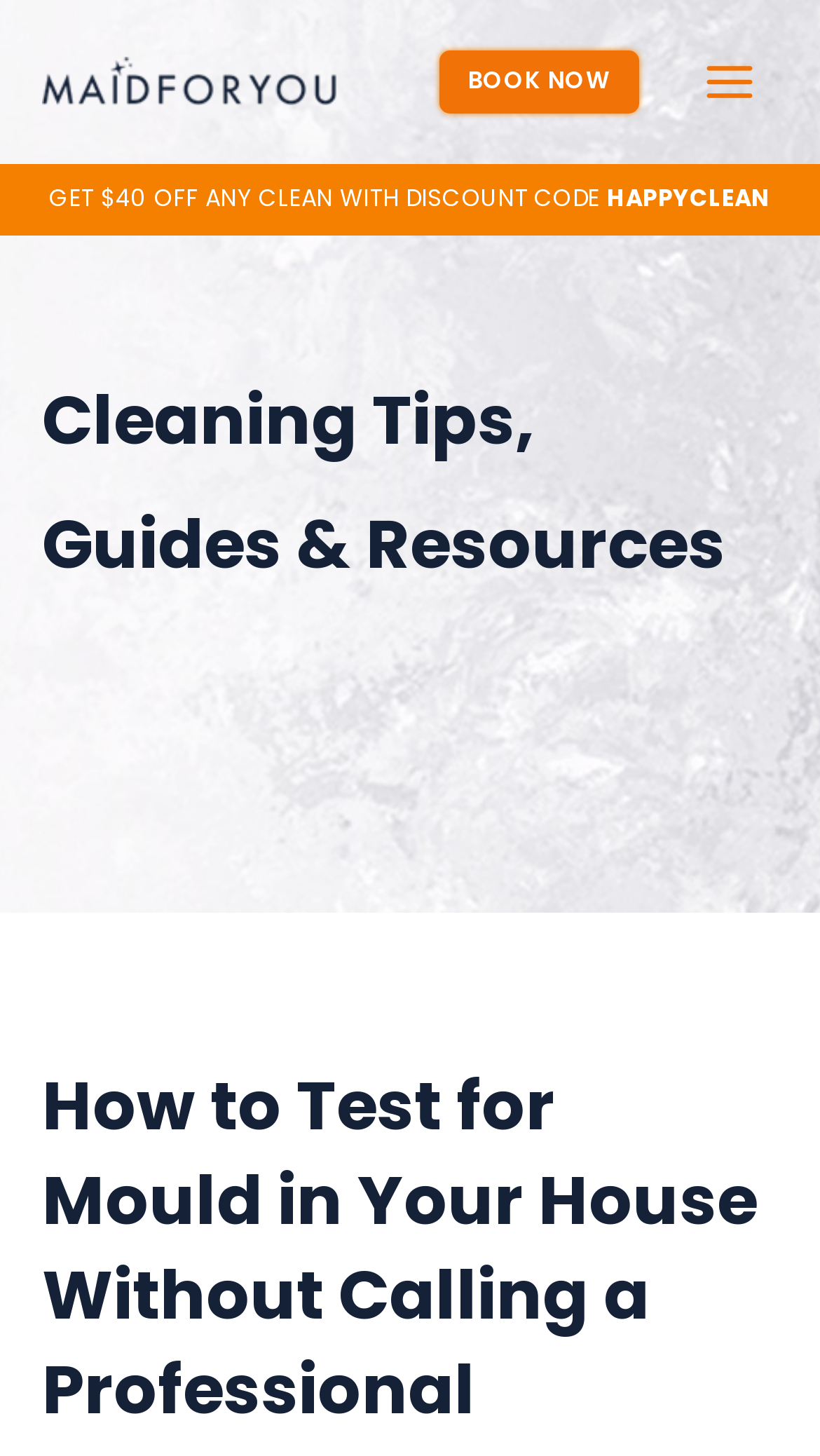Please find the bounding box for the following UI element description. Provide the coordinates in (top-left x, top-left y, bottom-right x, bottom-right y) format, with values between 0 and 1: Book Now

[0.535, 0.034, 0.778, 0.078]